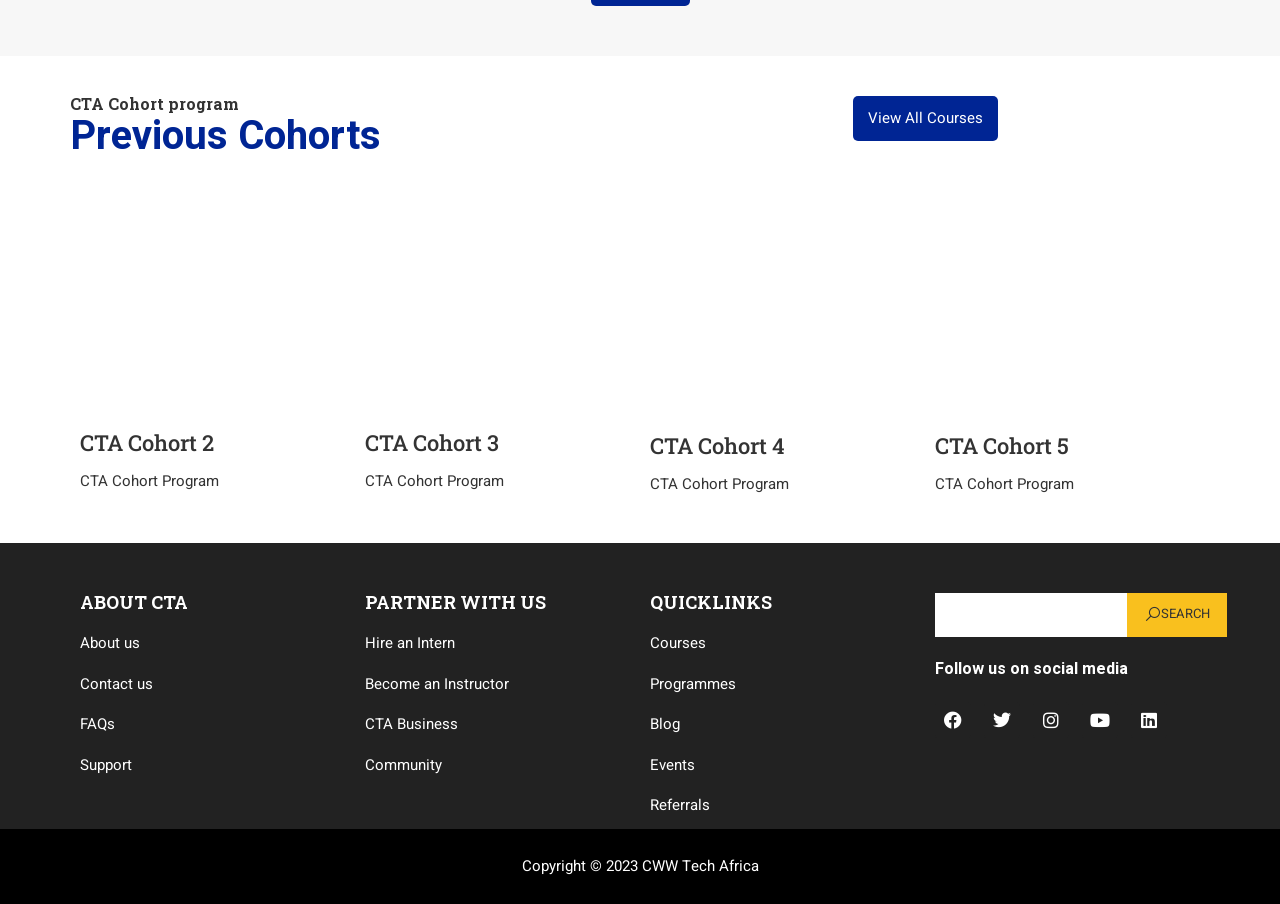Specify the bounding box coordinates of the element's region that should be clicked to achieve the following instruction: "Search". The bounding box coordinates consist of four float numbers between 0 and 1, in the format [left, top, right, bottom].

[0.88, 0.656, 0.959, 0.704]